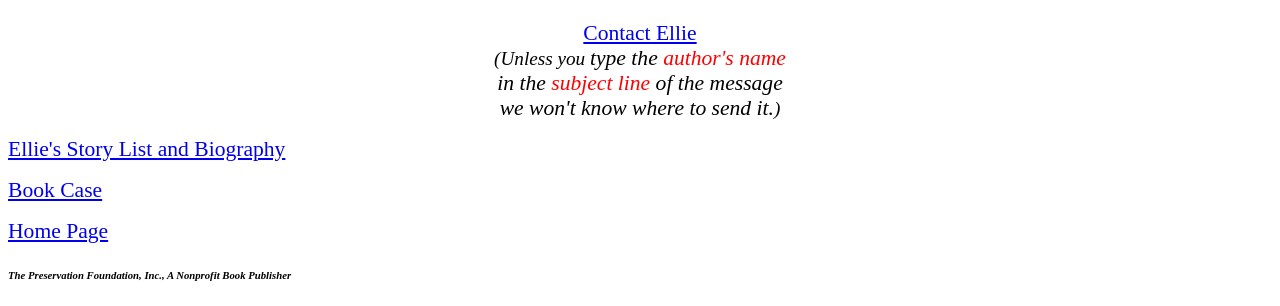What is the name of the person to contact?
Answer with a single word or phrase by referring to the visual content.

Ellie